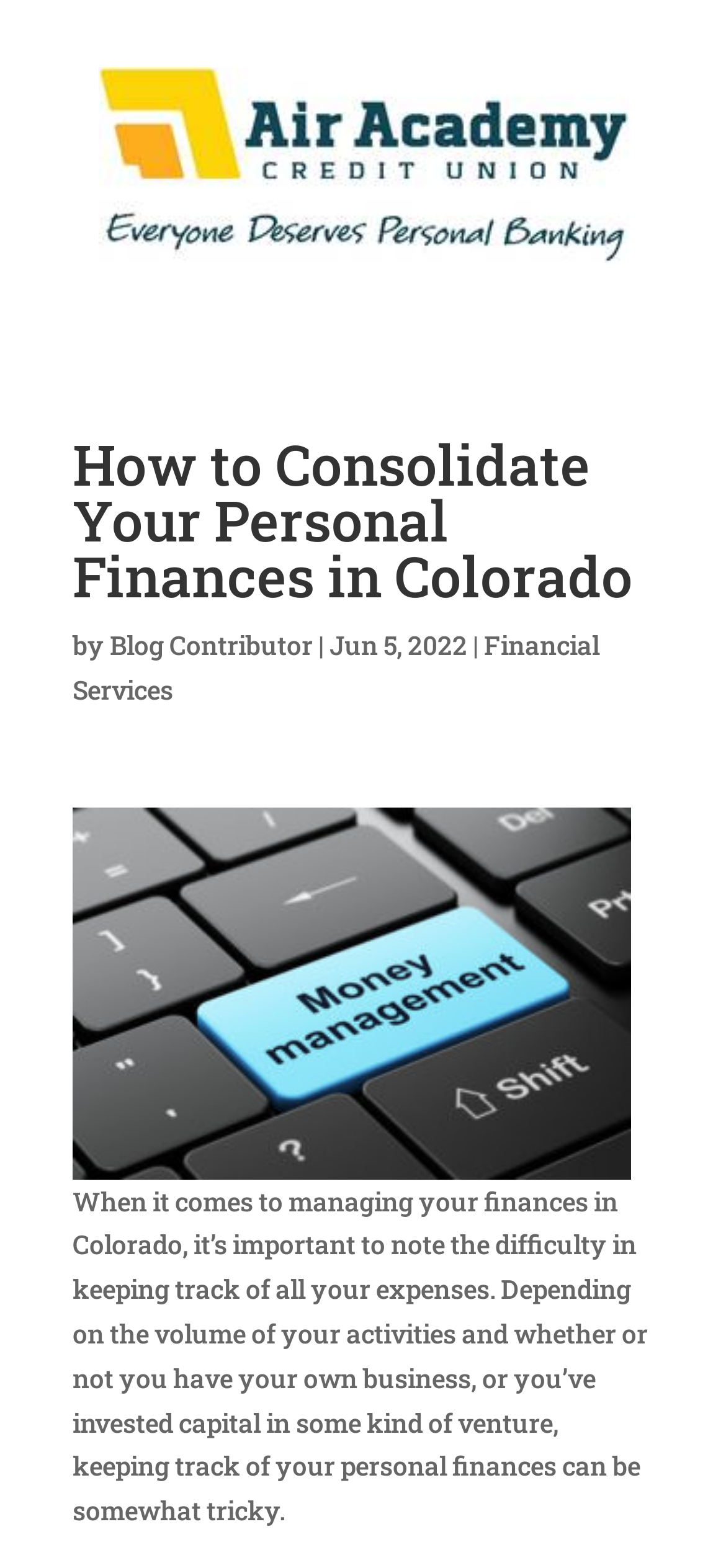Can you look at the image and give a comprehensive answer to the question:
What is shown in the image above the blog post?

The image above the blog post is described as 'credit union near me in Littleton', indicating that it is related to a credit union location in Littleton, Colorado.